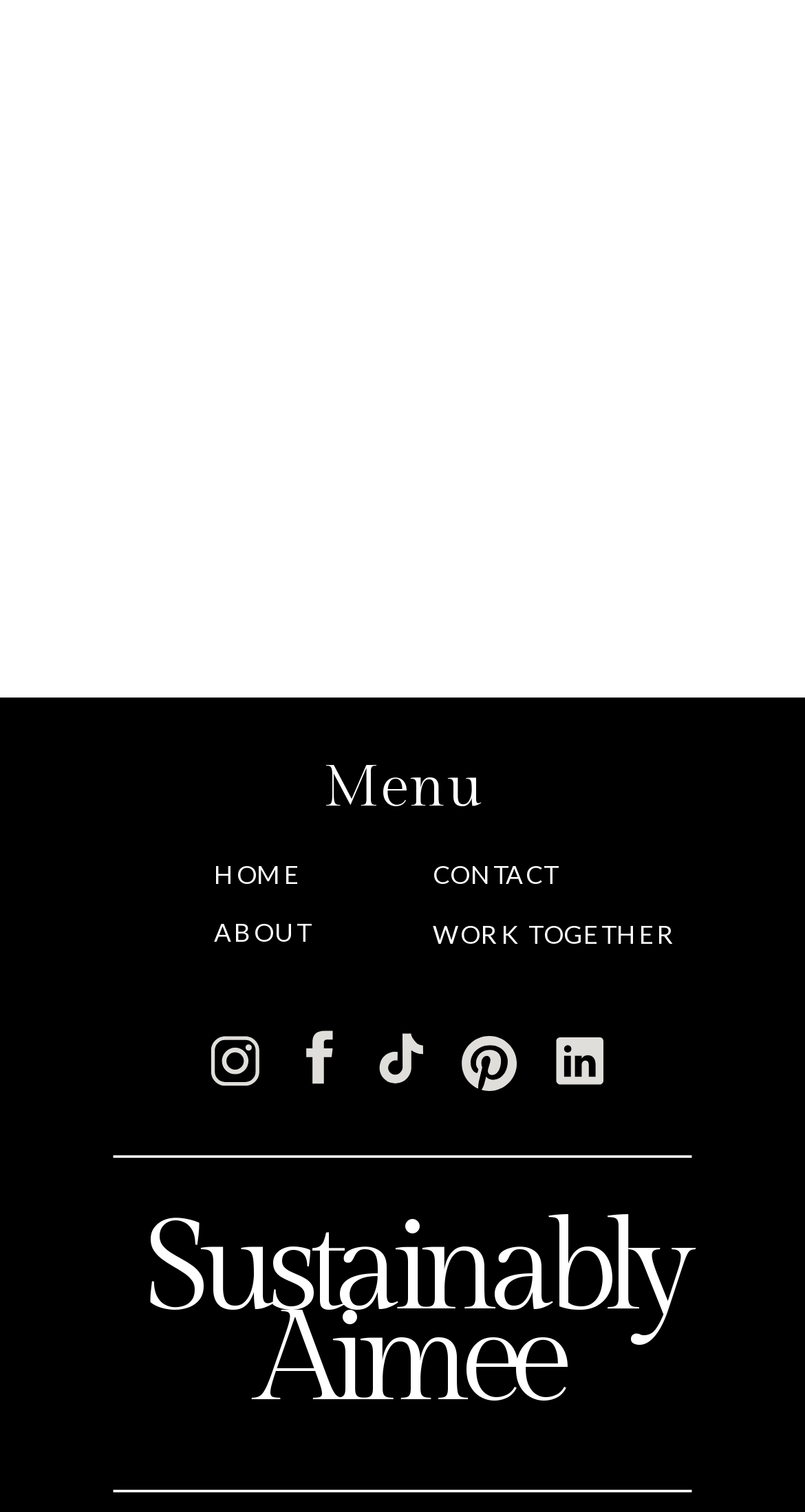Identify the coordinates of the bounding box for the element that must be clicked to accomplish the instruction: "go to the WORK TOGETHER page".

[0.538, 0.603, 0.859, 0.634]